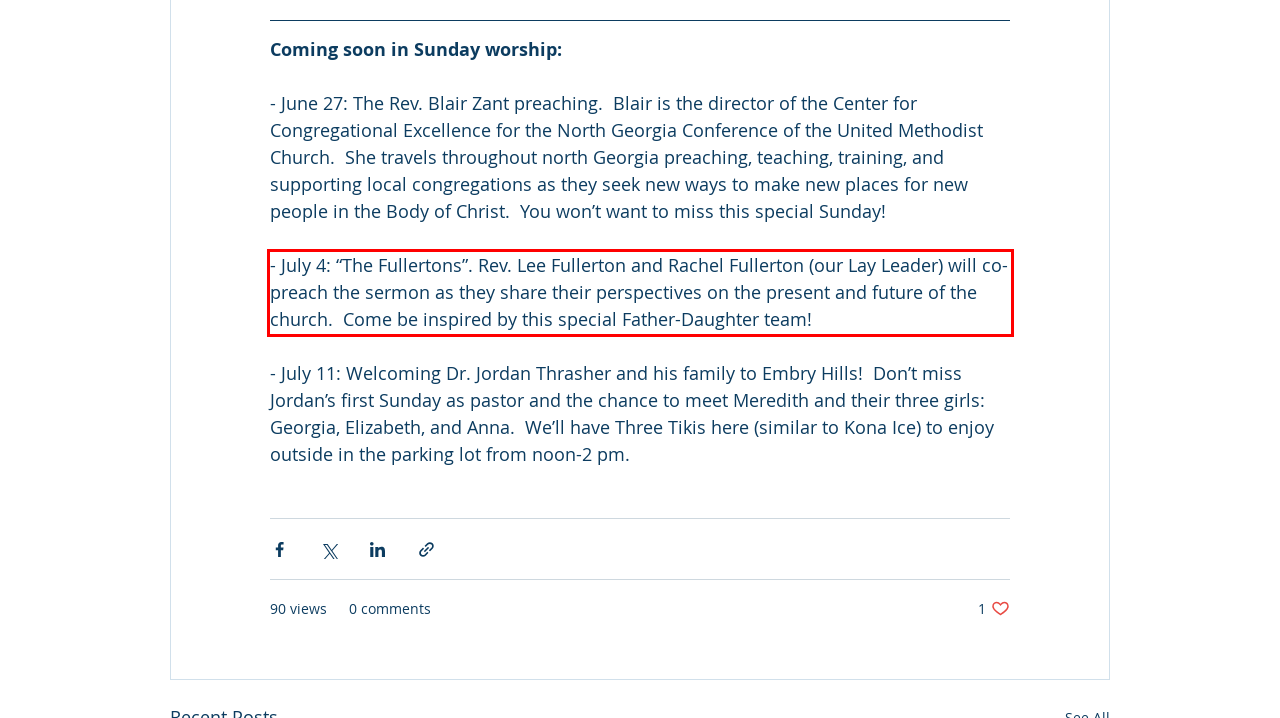You are given a screenshot of a webpage with a UI element highlighted by a red bounding box. Please perform OCR on the text content within this red bounding box.

- July 4: “The Fullertons”. Rev. Lee Fullerton and Rachel Fullerton (our Lay Leader) will co-preach the sermon as they share their perspectives on the present and future of the church. Come be inspired by this special Father-Daughter team!